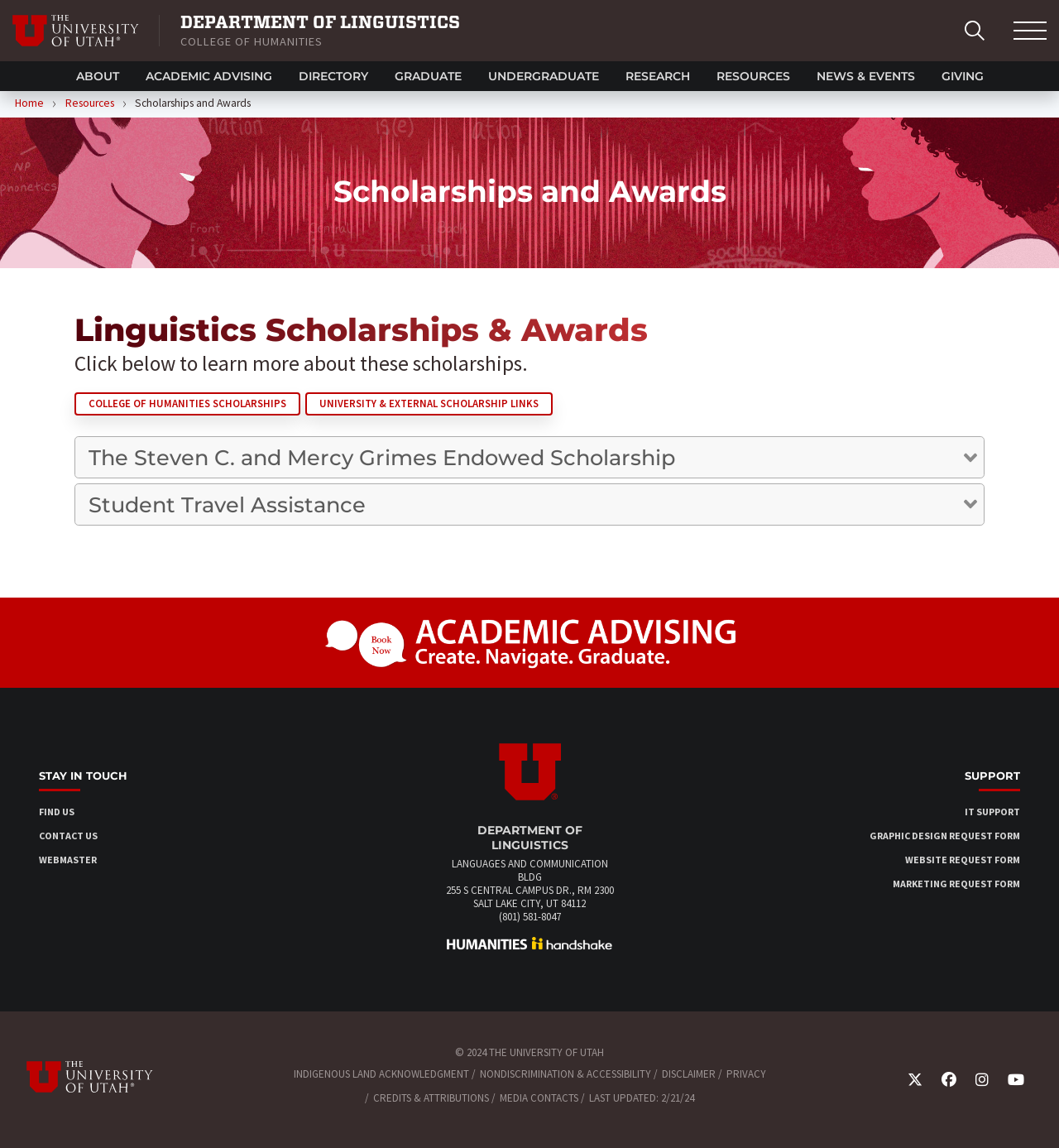What is the purpose of the 'book an appointment with an Academic Advisor' link?
Please provide a single word or phrase in response based on the screenshot.

To book an appointment